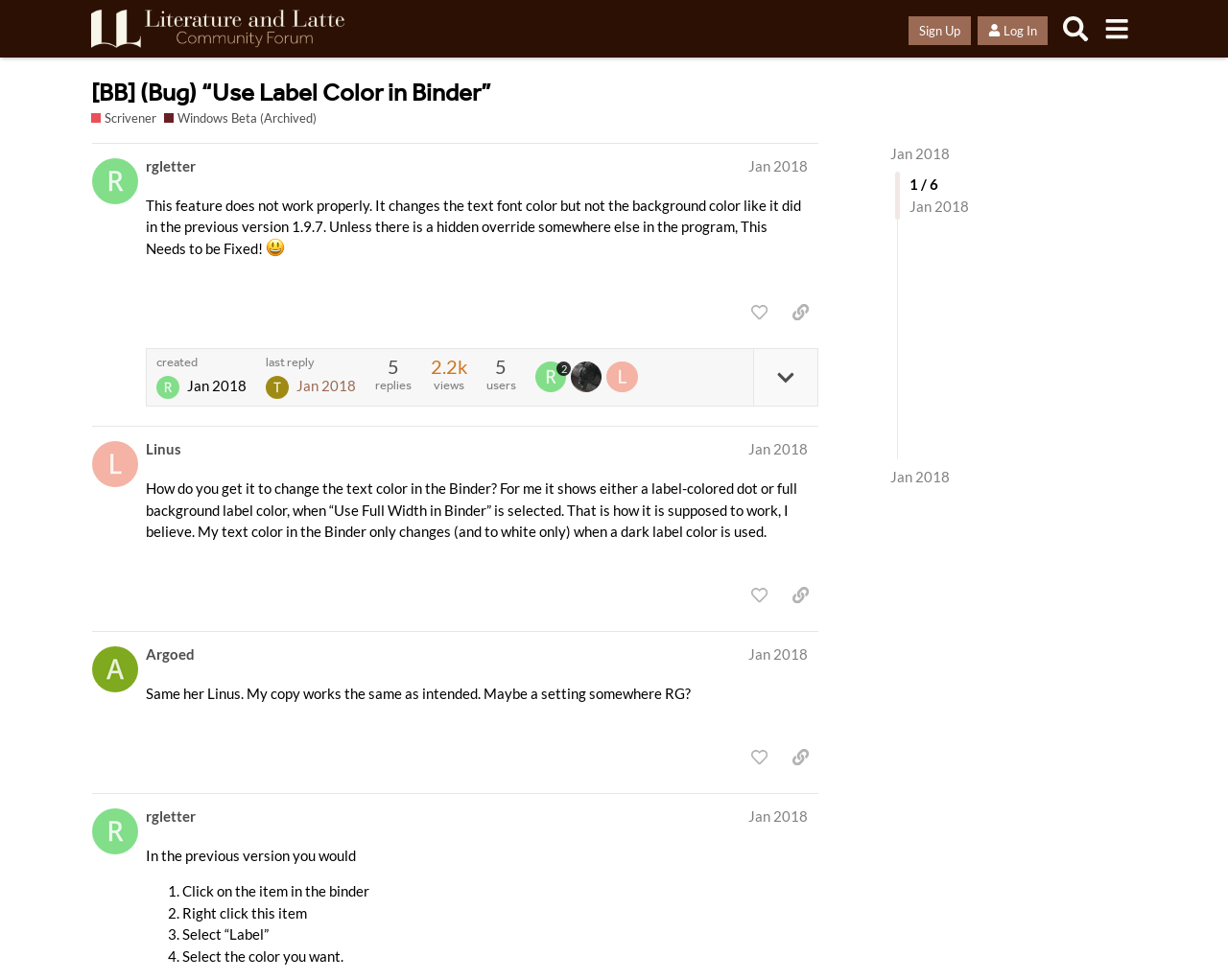How many posts are there in this thread?
Give a detailed response to the question by analyzing the screenshot.

I counted the number of regions with the label 'post #' and found four of them, indicating that there are four posts in this thread.